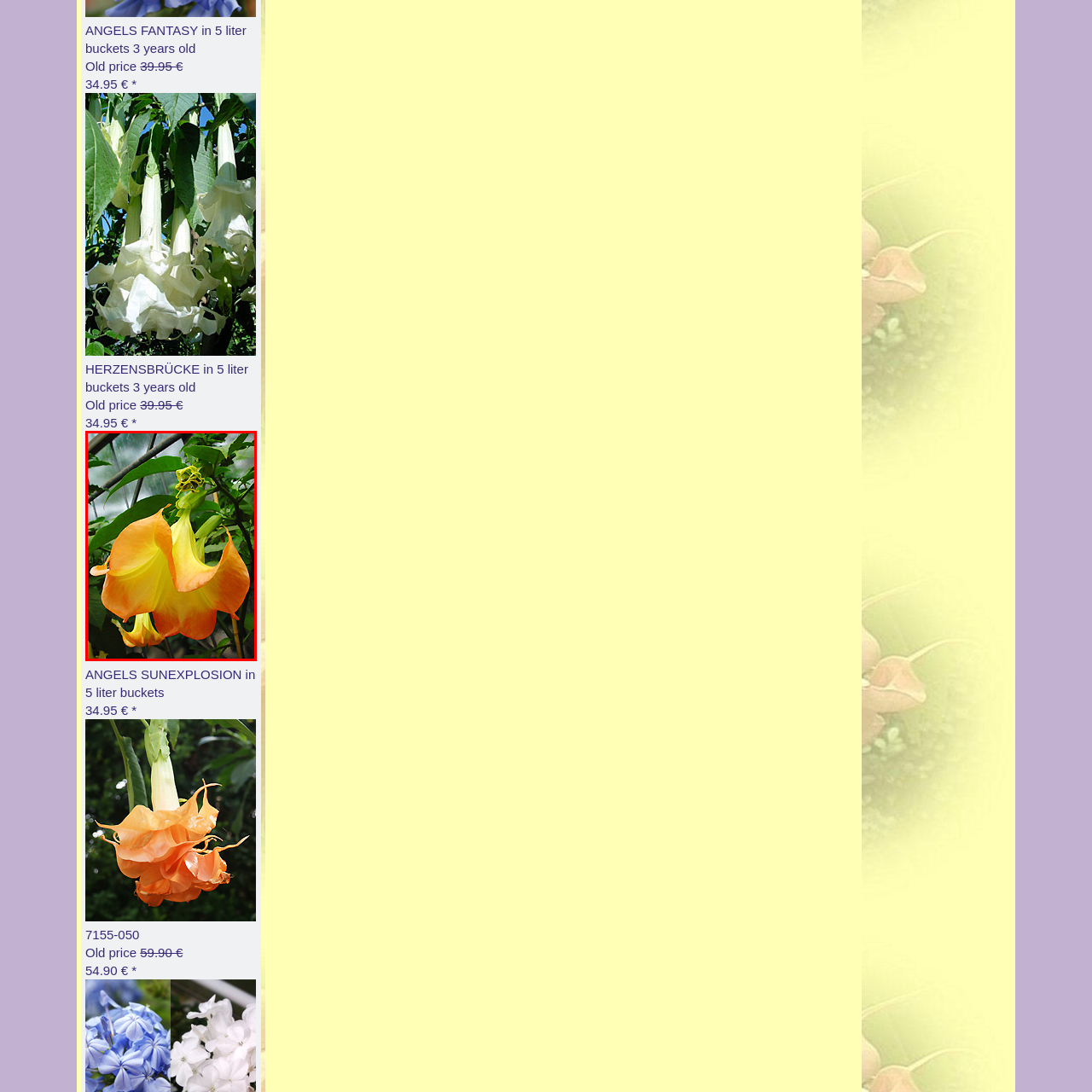Create an extensive caption describing the content of the image outlined in red.

The image showcases a stunning close-up of a flower from the "ANGELS FANTASY" variety, which is featured in 5-liter buckets and is three years old. The flower exhibits a beautiful gradient of colors, transitioning from a delicate orange at the tips to a soft yellow towards the center. Its large, trumpet-shaped petals are elegantly shaped, framed by vibrant green foliage in the background. The intricate structure of the flower, along with its lush leaves, creates a captivating visual that captures the essence of a flourishing greenhouse environment. This plant is part of a selection that is available for purchase, highlighting its appeal for gardeners and flower enthusiasts alike.